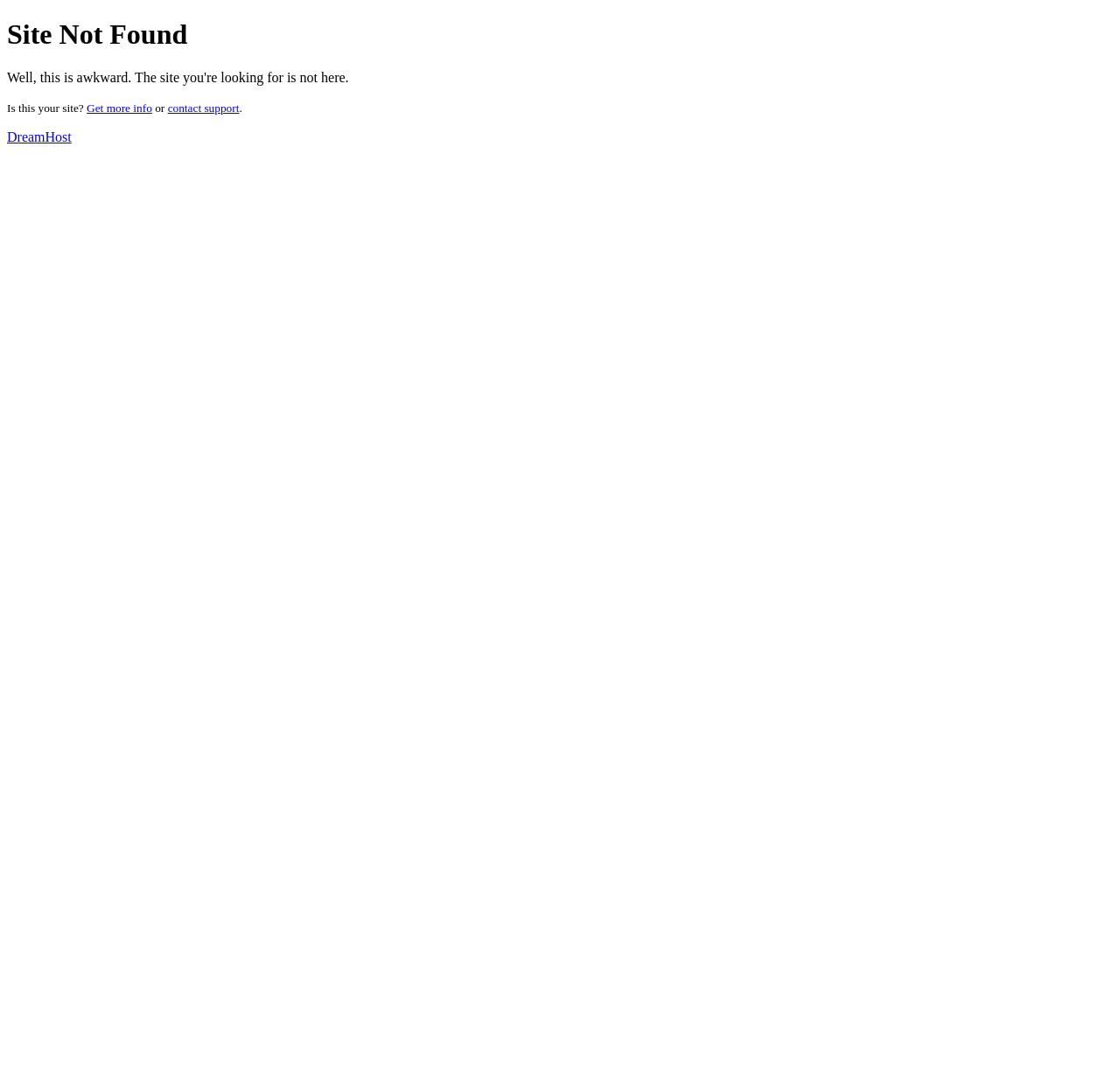What is the name of the hosting provider?
Please answer the question with a single word or phrase, referencing the image.

DreamHost